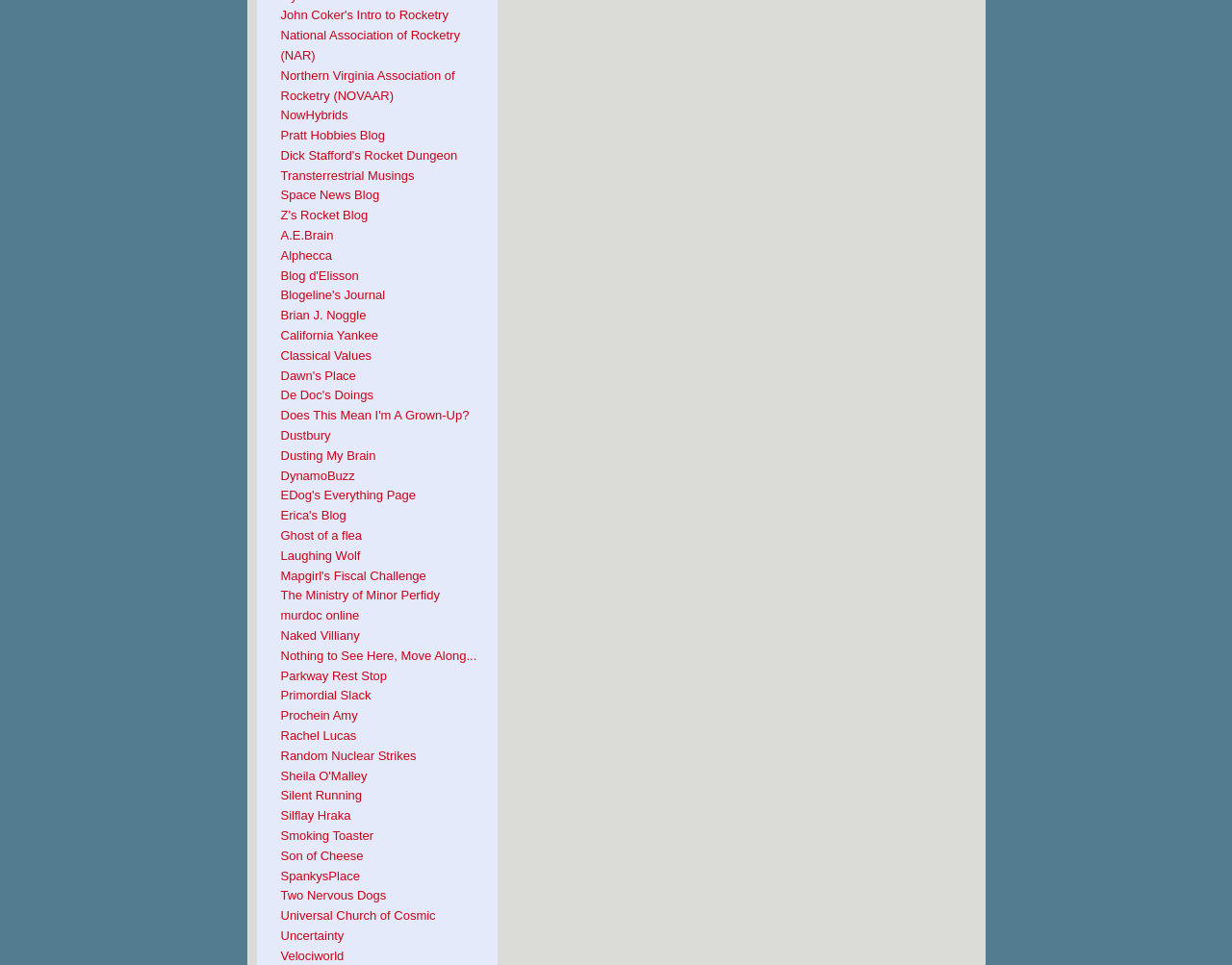Please identify the bounding box coordinates of the element that needs to be clicked to perform the following instruction: "Check out Dick Stafford's Rocket Dungeon".

[0.228, 0.153, 0.371, 0.168]